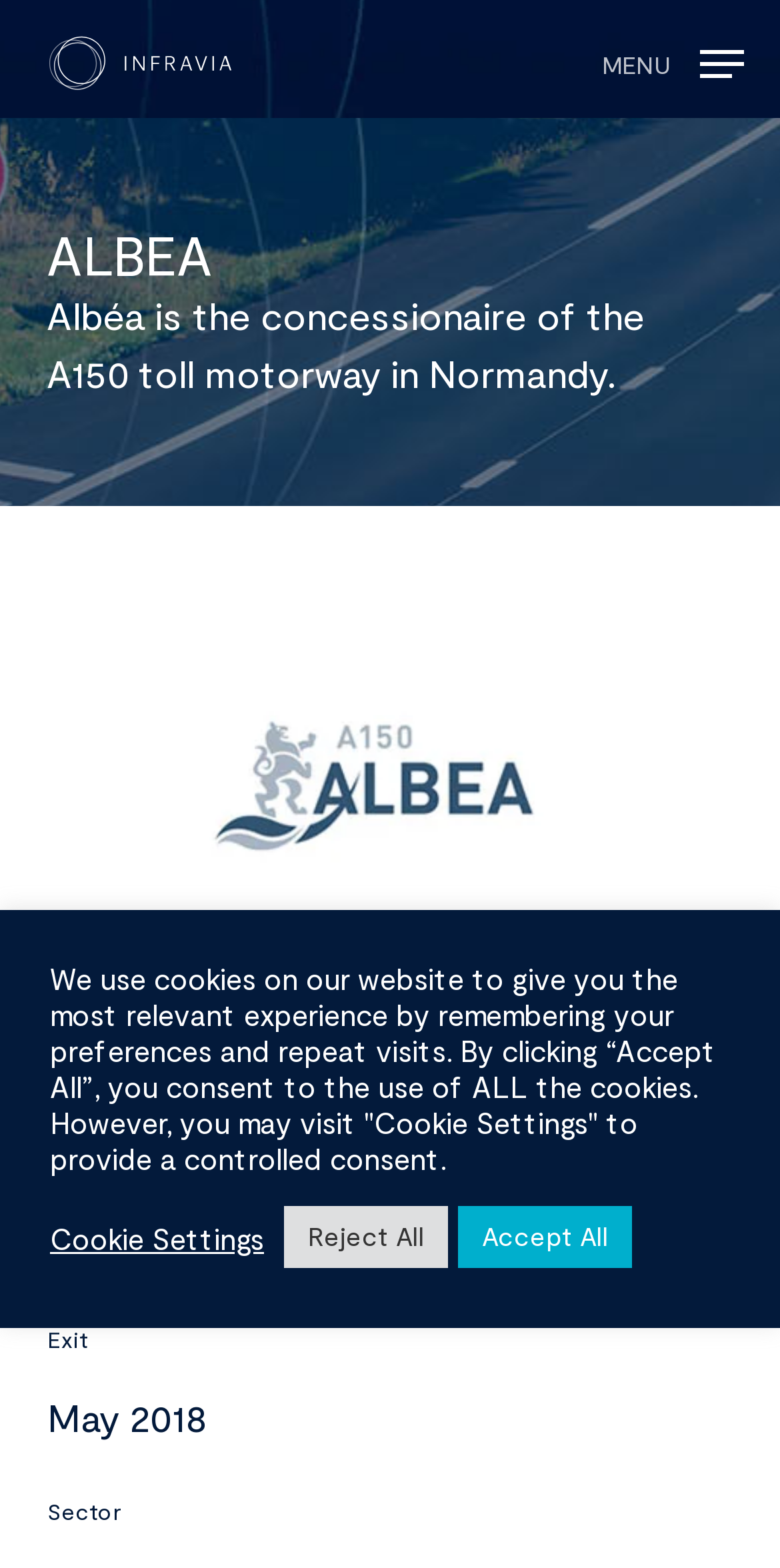Generate a comprehensive description of the webpage content.

The webpage is about ALBEA, a concessionaire of the A150 toll motorway in Normandy, and its association with Infravia Capital. At the top left corner, there is a link and three identical images, all labeled as "Infravia Capital". 

On the top right corner, there is a navigation menu button labeled "Navigation Menu" with the text "MENU" next to it. 

Below the top section, there is a prominent title "ALBEA" followed by a paragraph describing the company's role in the toll motorway. 

Underneath the description, there are several sections of text, each with a title and a corresponding date or detail. These sections include "Acquisition" with a date of "December 2011", "Exit" with a date of "May 2018", and "Sector". 

At the bottom of the page, there is a notice about the use of cookies on the website, with options to "Accept All", "Reject All", or visit "Cookie Settings" to provide controlled consent.